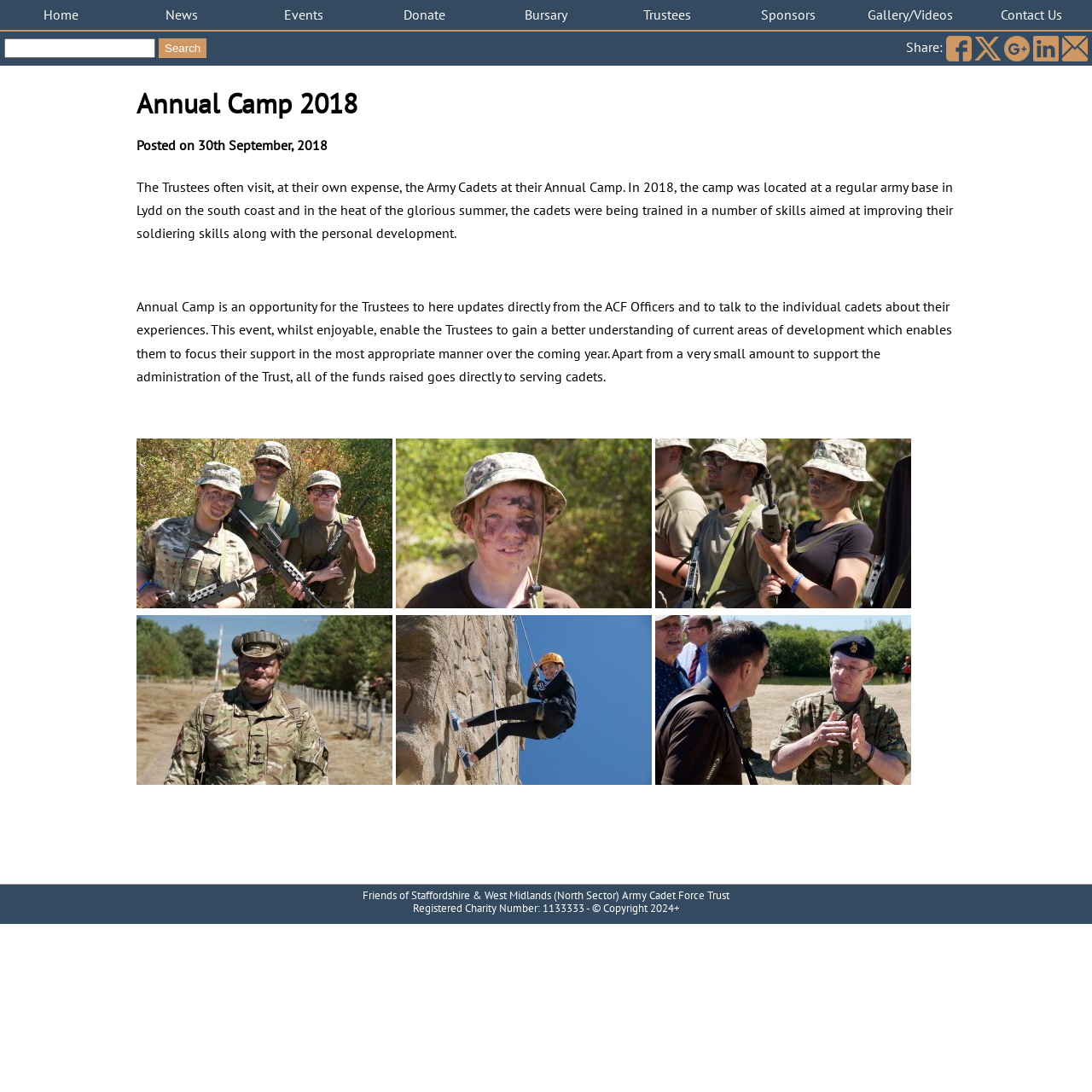Generate a thorough caption that explains the contents of the webpage.

The webpage is about the Annual Camp 2018 of the Staffs Army Cadet Force Friends. At the top, there is a navigation menu with 9 links: Home, News, Events, Donate, Bursary, Trustees, Sponsors, Gallery/Videos, and Contact Us. To the right of the navigation menu, there is a search bar with a label "Search for:" and a search button.

Below the navigation menu, there is a section with a heading "Annual Camp 2018" and a subheading "Posted on 30th September, 2018". This section contains a block of text describing the Annual Camp 2018, where the Trustees visited the Army Cadets at their camp and learned about their experiences. The text also explains the purpose of the event and how it helps the Trustees to focus their support.

On the top right corner, there is a "Share" section with links to share the content on Facebook, Twitter, Google+, LinkedIn, and by Email, each accompanied by a small icon.

At the bottom of the page, there is a footer section with the organization's name "Friends of Staffordshire & West Midlands (North Sector) Army Cadet Force Trust" and a copyright notice with the registered charity number.